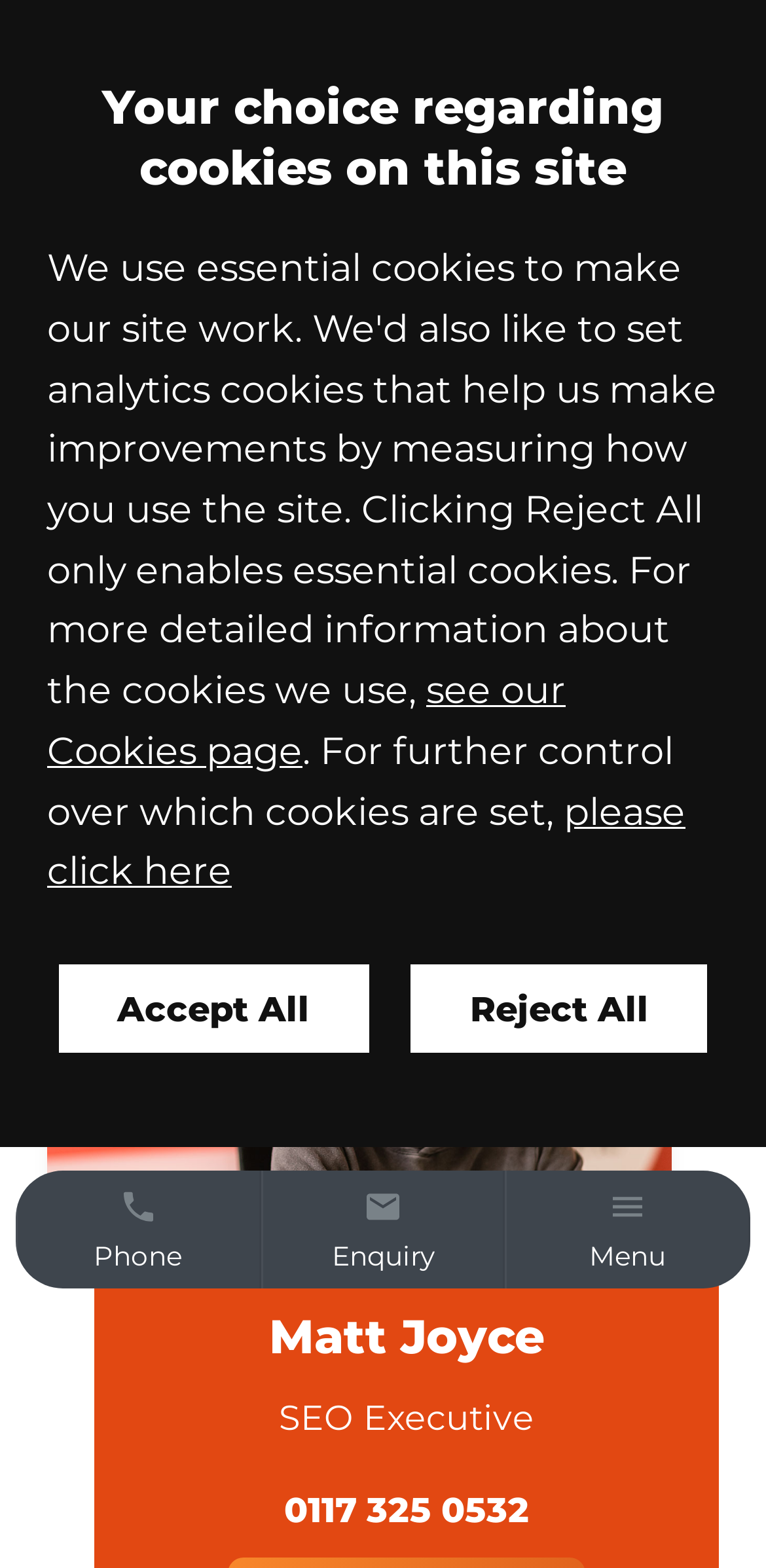What is the profession of Matt Joyce?
Provide a concise answer using a single word or phrase based on the image.

SEO Executive